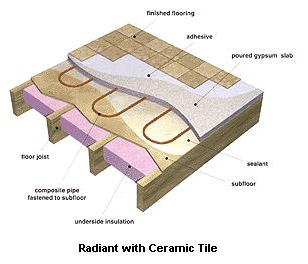Describe the image with as much detail as possible.

The image illustrates a cross-sectional view of a radiant floor heating system featuring ceramic tile as the finished flooring. It details the multiple layers involved in the installation, including the poured gypsum slab, sealant, subfloor, and underlying insulation. Key components such as the composite pipe, which is fastened to the subfloor, and the flow of heated water beneath the surface, are also depicted. This layout emphasizes how radiant heating integrates with ceramic tile to enhance thermal efficiency, making it an effective solution for modern heating needs. Such systems are noted for their ability to provide consistent warmth, particularly when installed over large thermal mass materials.